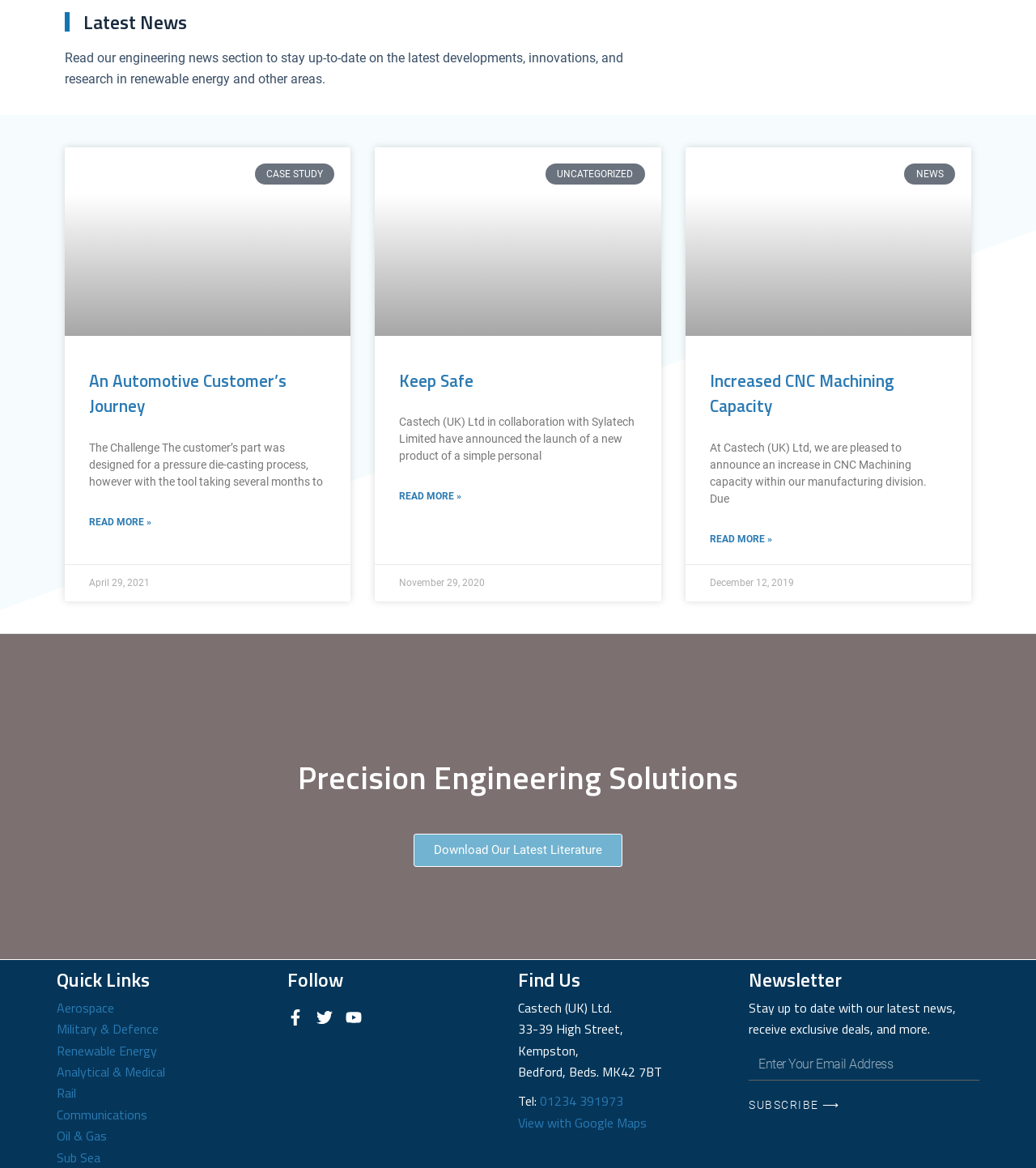What is the main topic of the news section? Based on the screenshot, please respond with a single word or phrase.

Renewable energy and other areas